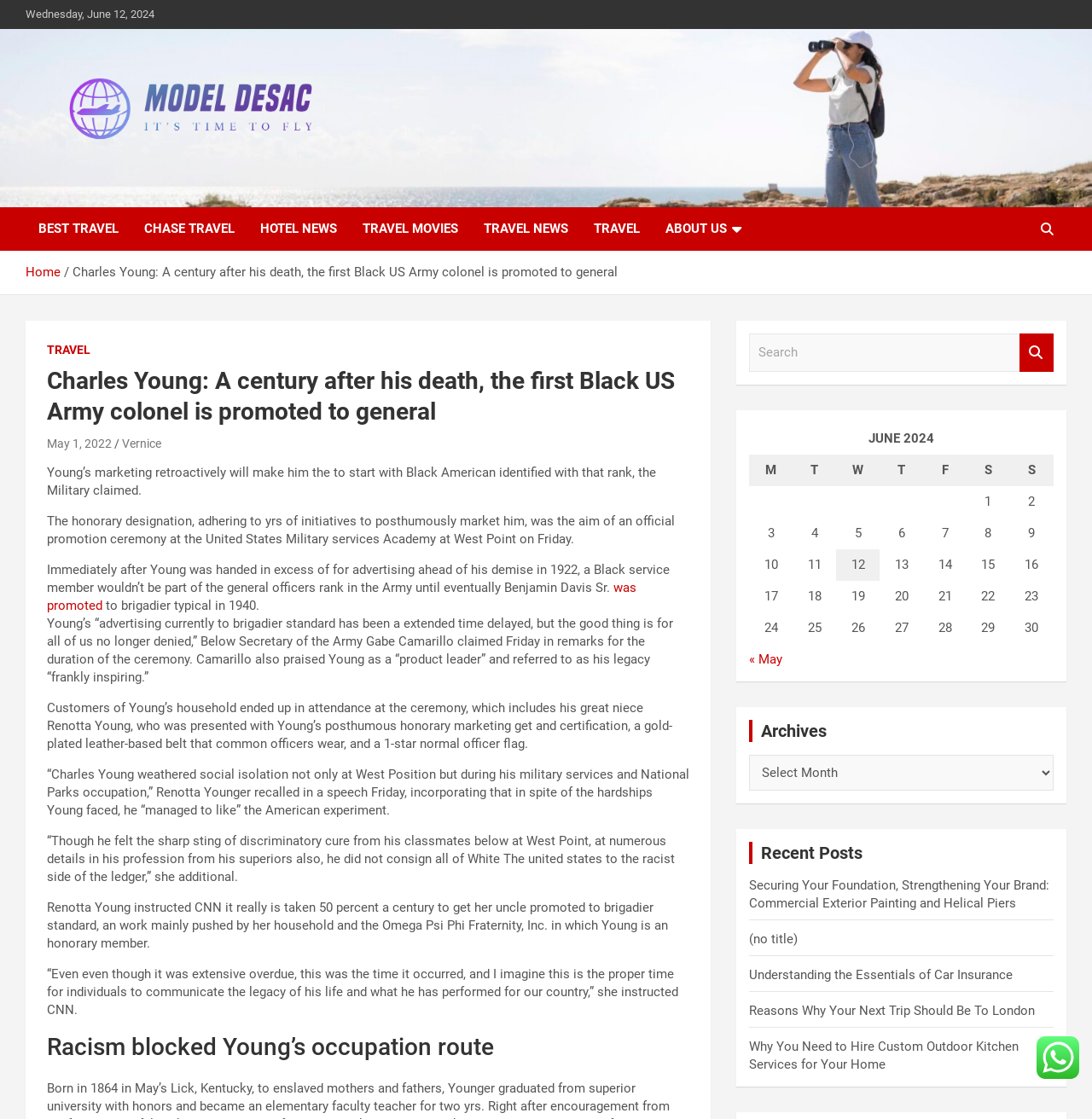Locate the bounding box coordinates of the clickable element to fulfill the following instruction: "View 'JUNE 2024' table". Provide the coordinates as four float numbers between 0 and 1 in the format [left, top, right, bottom].

[0.686, 0.378, 0.965, 0.575]